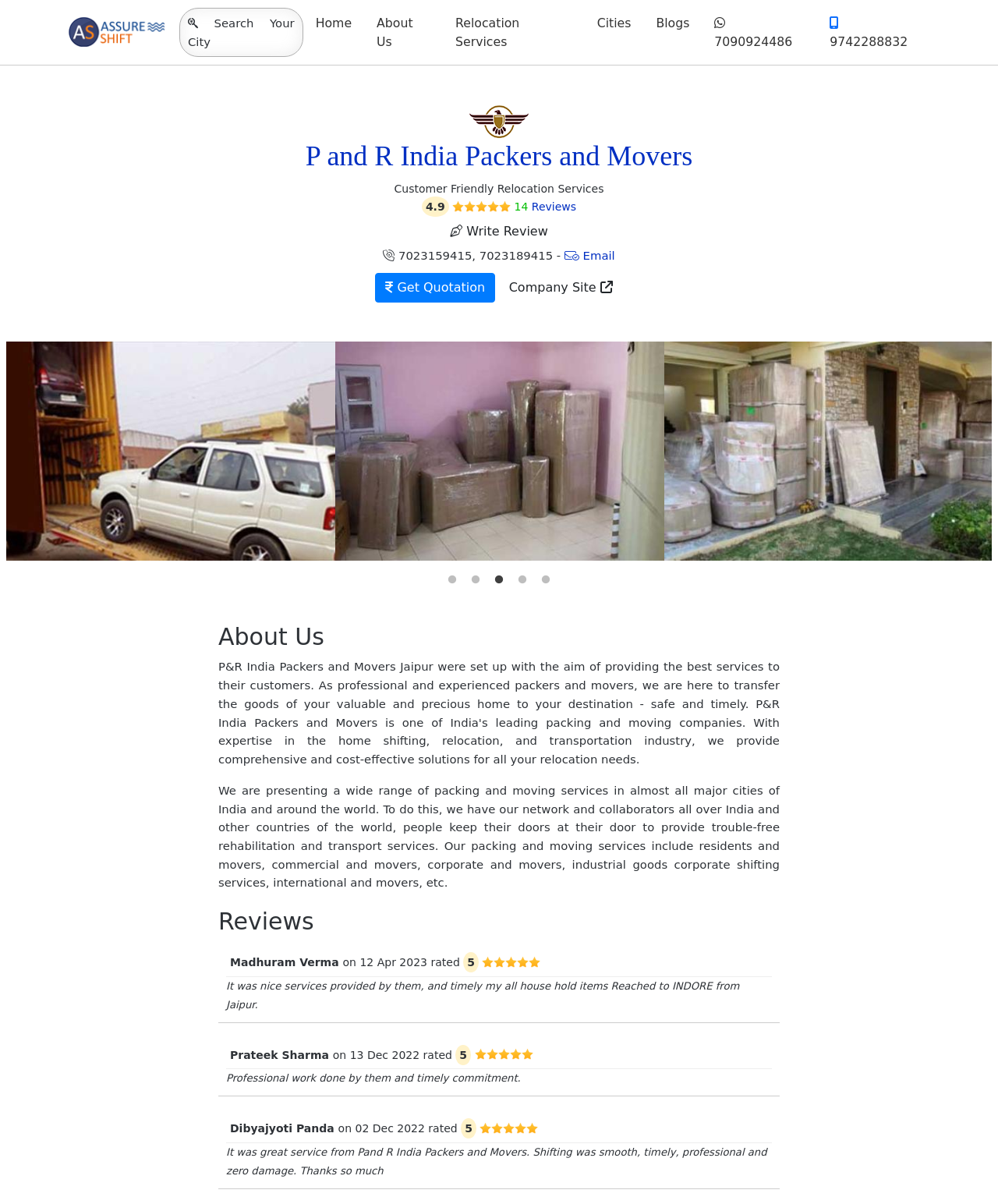Look at the image and answer the question in detail:
What is the name of the packers and movers company?

The name of the company can be found in the heading element with the text 'P and R India Packers and Movers' and also in the link element with the text 'P and R India Packers and Movers'.